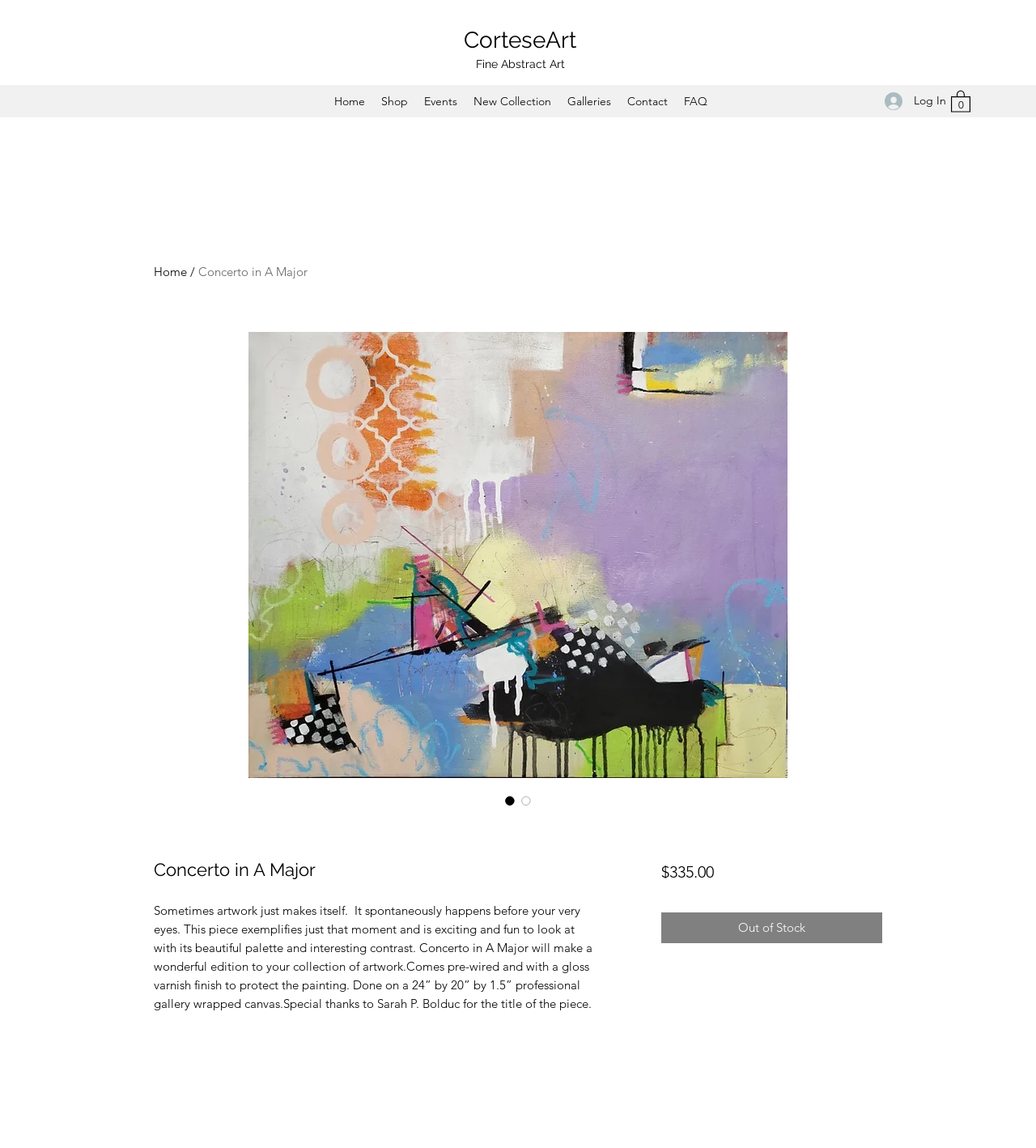Please find the bounding box coordinates for the clickable element needed to perform this instruction: "View the 'New Collection' page".

[0.449, 0.078, 0.539, 0.099]